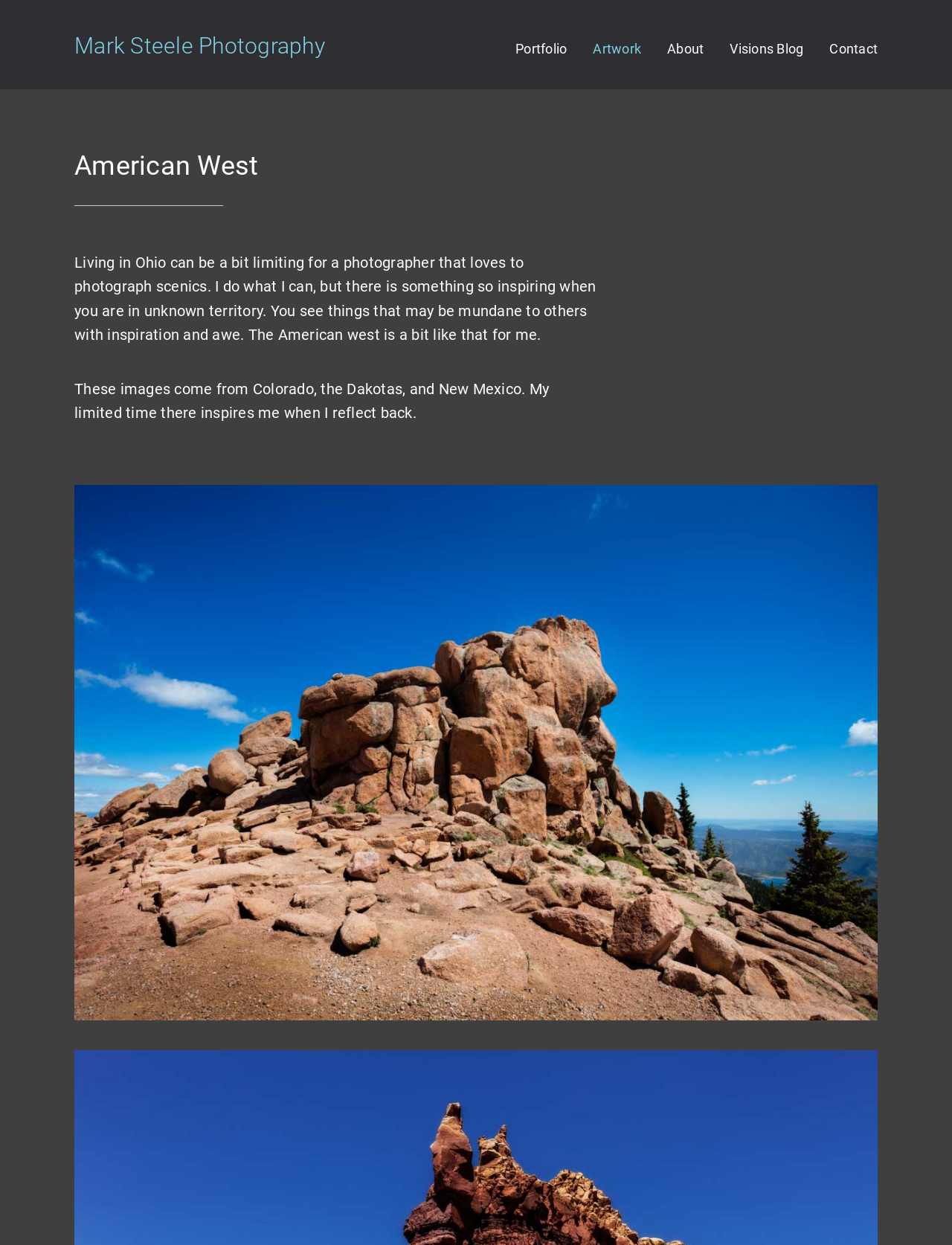What is the photographer's current location?
Based on the visual details in the image, please answer the question thoroughly.

The text 'Living in Ohio can be a bit limiting for a photographer that loves to photograph scenics.' indicates that the photographer is currently living in Ohio.